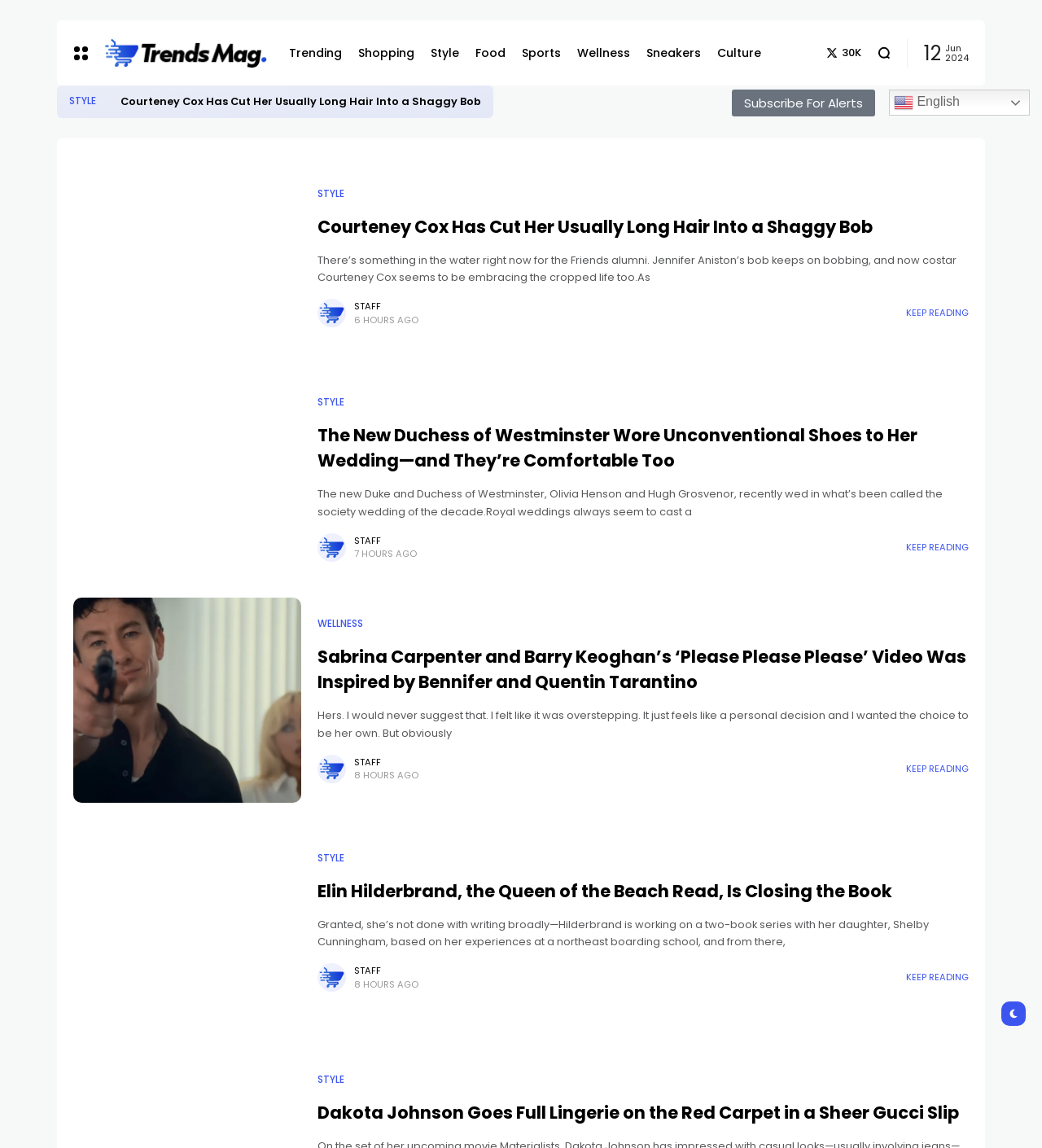Please identify the coordinates of the bounding box for the clickable region that will accomplish this instruction: "Read the article 'Courteney Cox Has Cut Her Usually Long Hair Into a Shaggy Bob'".

[0.07, 0.135, 0.289, 0.313]